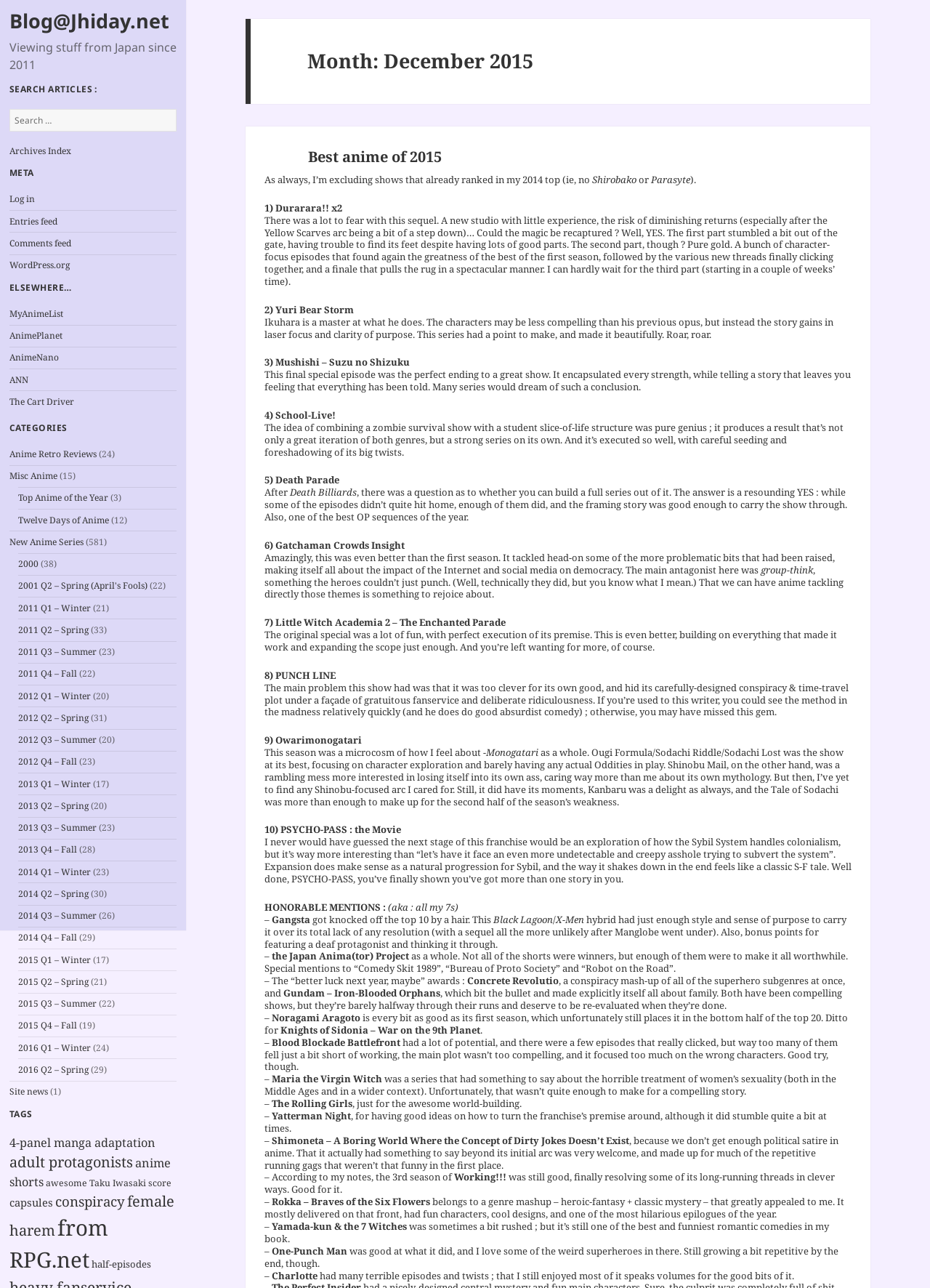Convey a detailed summary of the webpage, mentioning all key elements.

This webpage is a blog titled "December 2015 – Blog@Jhiday.net". At the top, there is a link to the blog's homepage, followed by a static text "Viewing stuff from Japan since 2011". Below this, there is a search bar with a heading "SEARCH ARTICLES :" and a button labeled "Search". 

To the right of the search bar, there are several links, including "Archives Index", "Log in", "Entries feed", "Comments feed", and "WordPress.org". 

Further down, there are headings "META" and "ELSEWHERE…", followed by links to various external websites, such as "MyAnimeList", "AnimePlanet", and "ANN". 

The main content of the page is categorized under "CATEGORIES", with multiple links to different categories, including "Anime Retro Reviews", "Misc Anime", "Top Anime of the Year", and "Twelve Days of Anime". Each category has a corresponding number in parentheses, indicating the number of articles within that category. 

Below the categories, there are links to specific years and seasons, such as "2000", "2001 Q2 – Spring (April's Fools)", "2011 Q1 – Winter", and so on, with each link having a corresponding number in parentheses, indicating the number of articles within that time period.